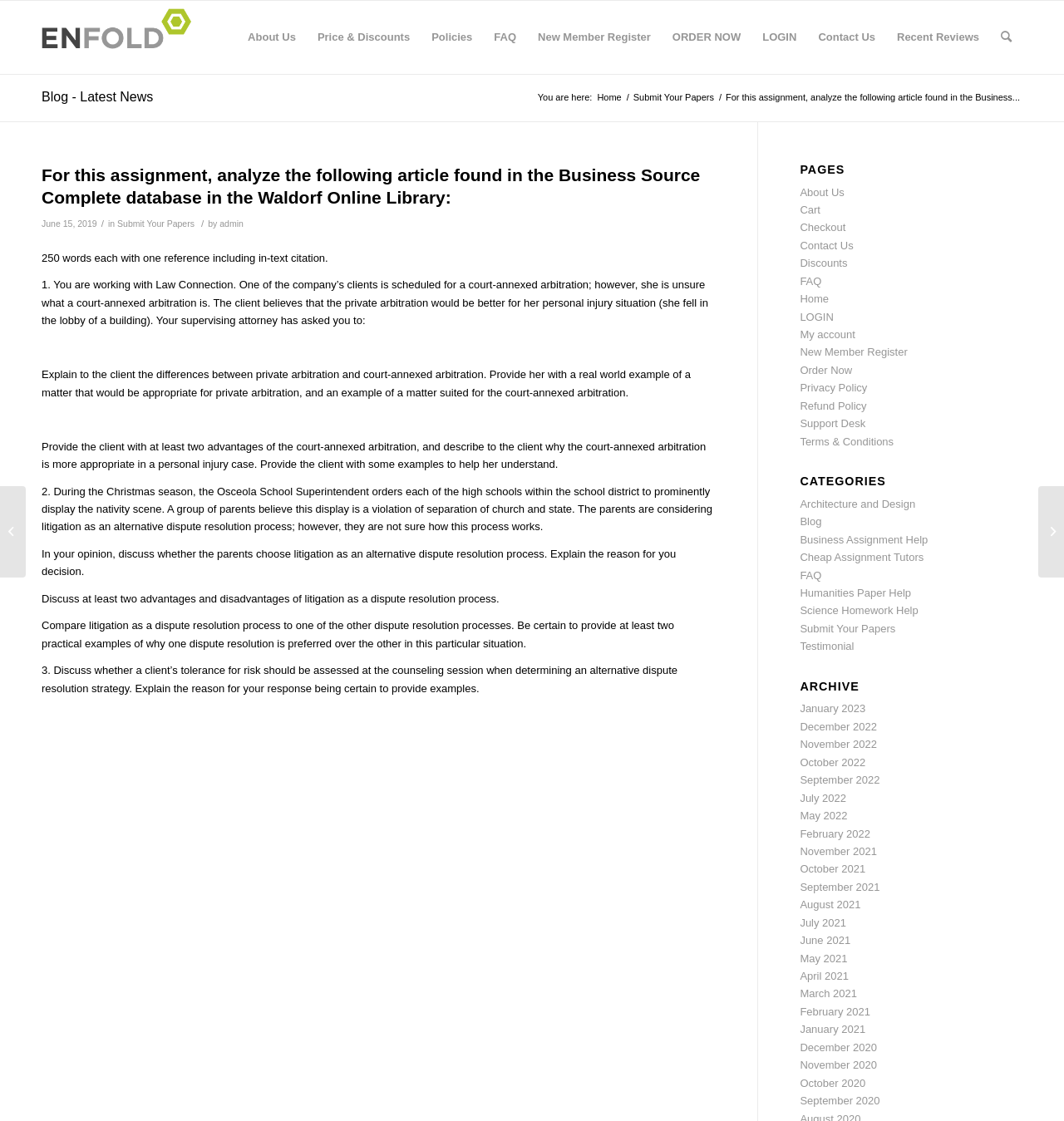Find the bounding box coordinates for the area that must be clicked to perform this action: "Search for something".

[0.93, 0.001, 0.961, 0.066]